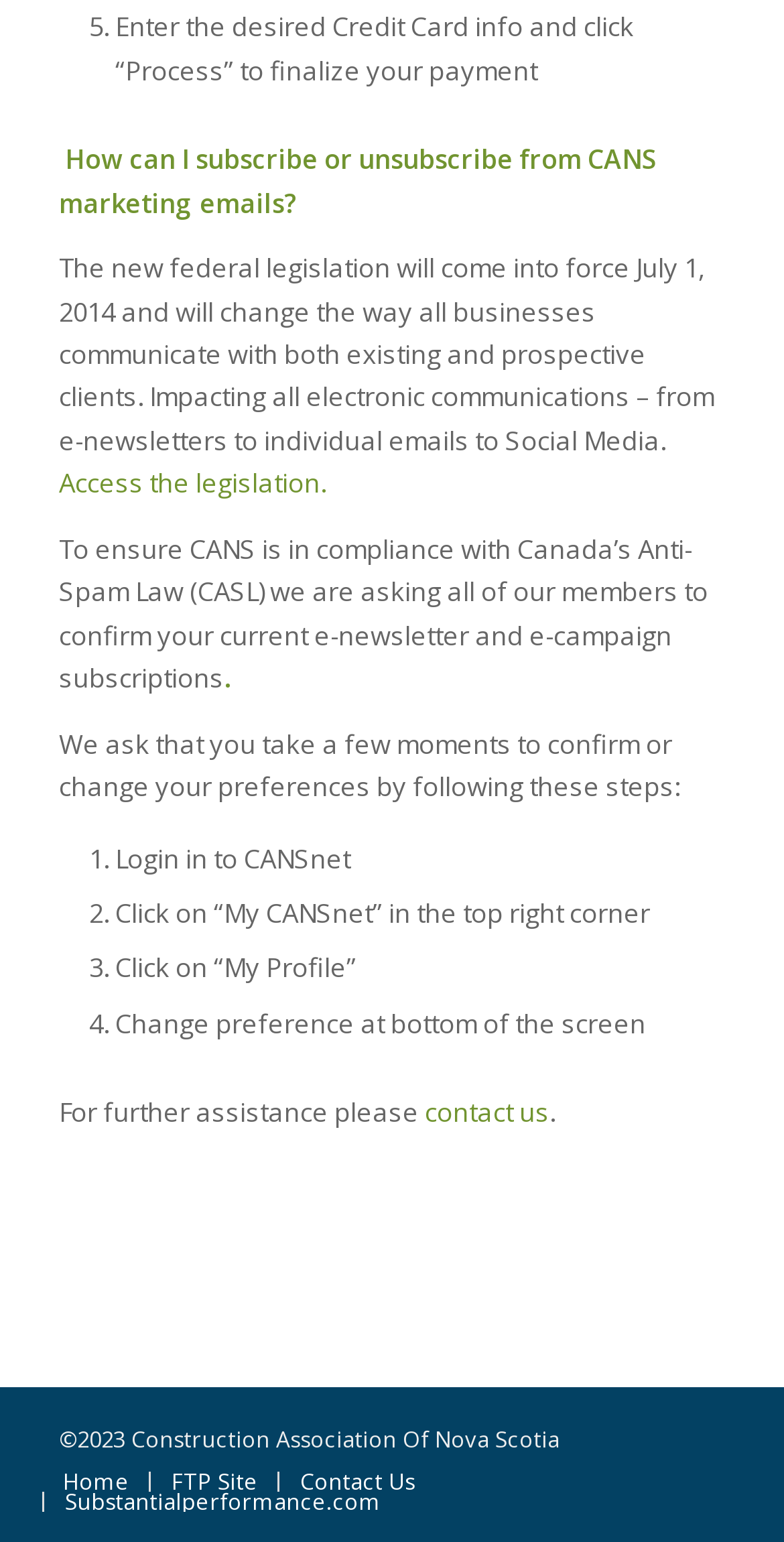Using the description: "Access the legislation.", identify the bounding box of the corresponding UI element in the screenshot.

[0.075, 0.302, 0.416, 0.325]